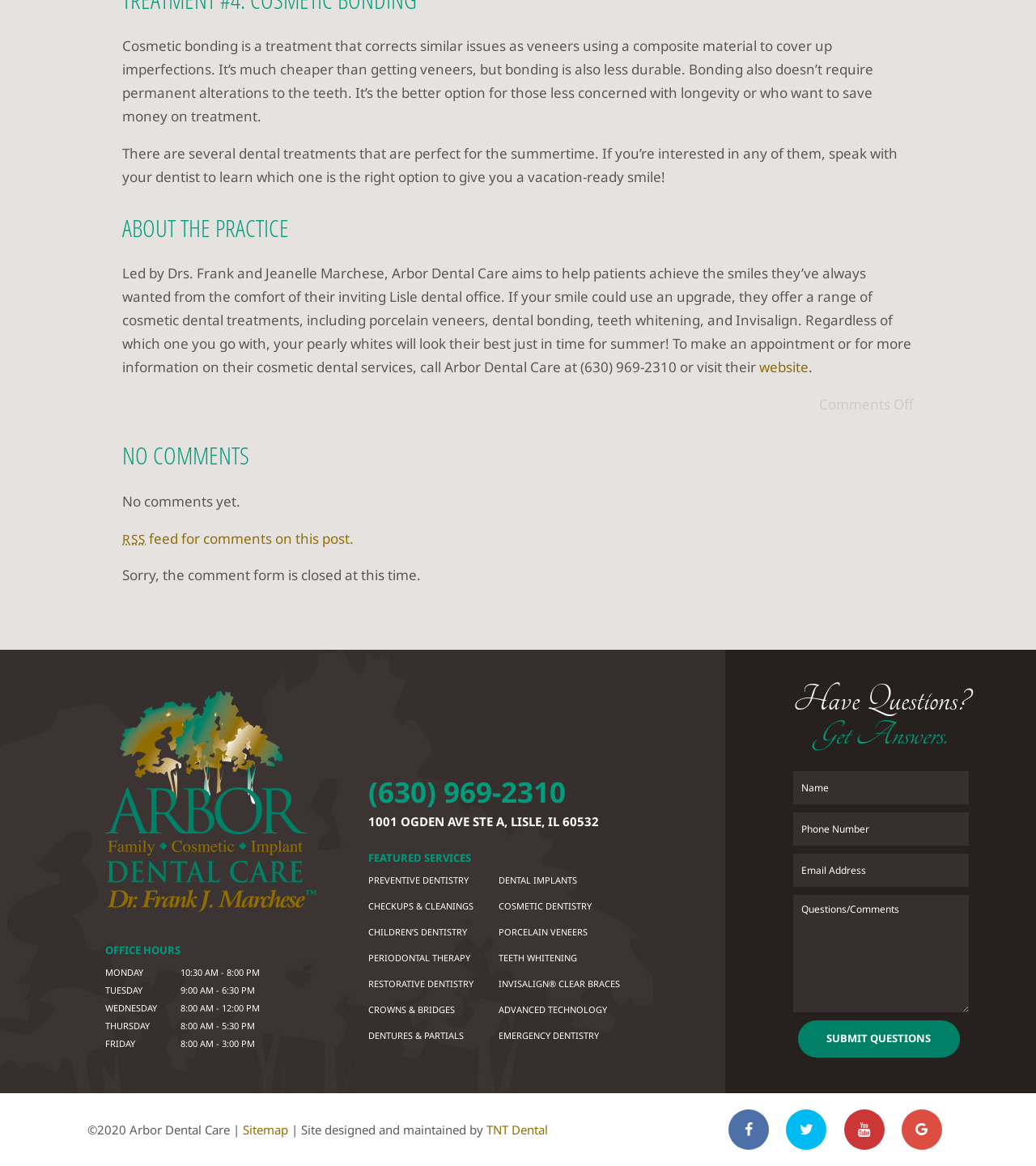Predict the bounding box coordinates of the UI element that matches this description: "Sitemap". The coordinates should be in the format [left, top, right, bottom] with each value between 0 and 1.

[0.234, 0.962, 0.278, 0.976]